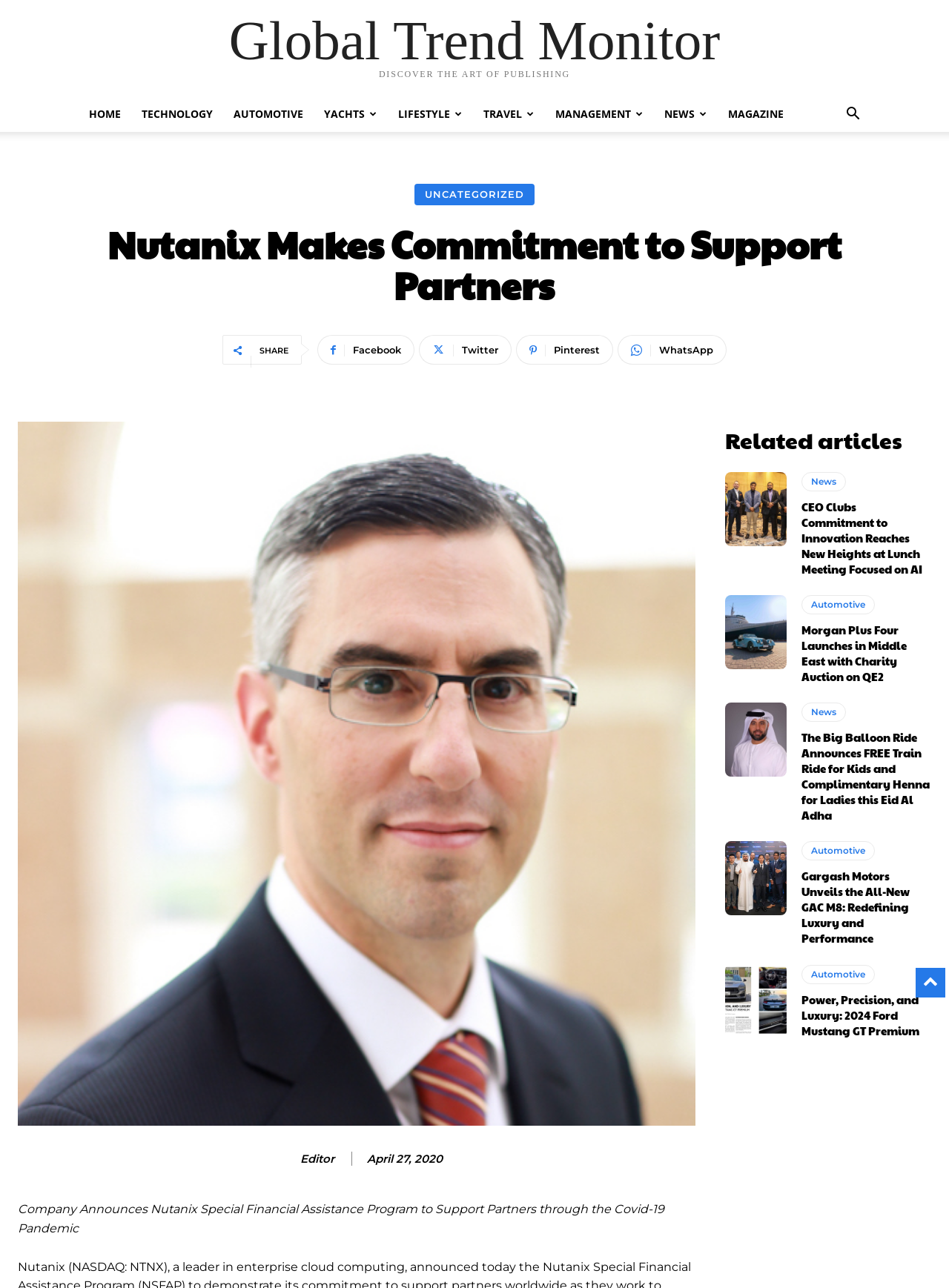Identify the bounding box coordinates for the element that needs to be clicked to fulfill this instruction: "View the 'CEO Clubs Commitment to Innovation Reaches New Heights at Lunch Meeting Focused on AI' article". Provide the coordinates in the format of four float numbers between 0 and 1: [left, top, right, bottom].

[0.764, 0.367, 0.829, 0.424]